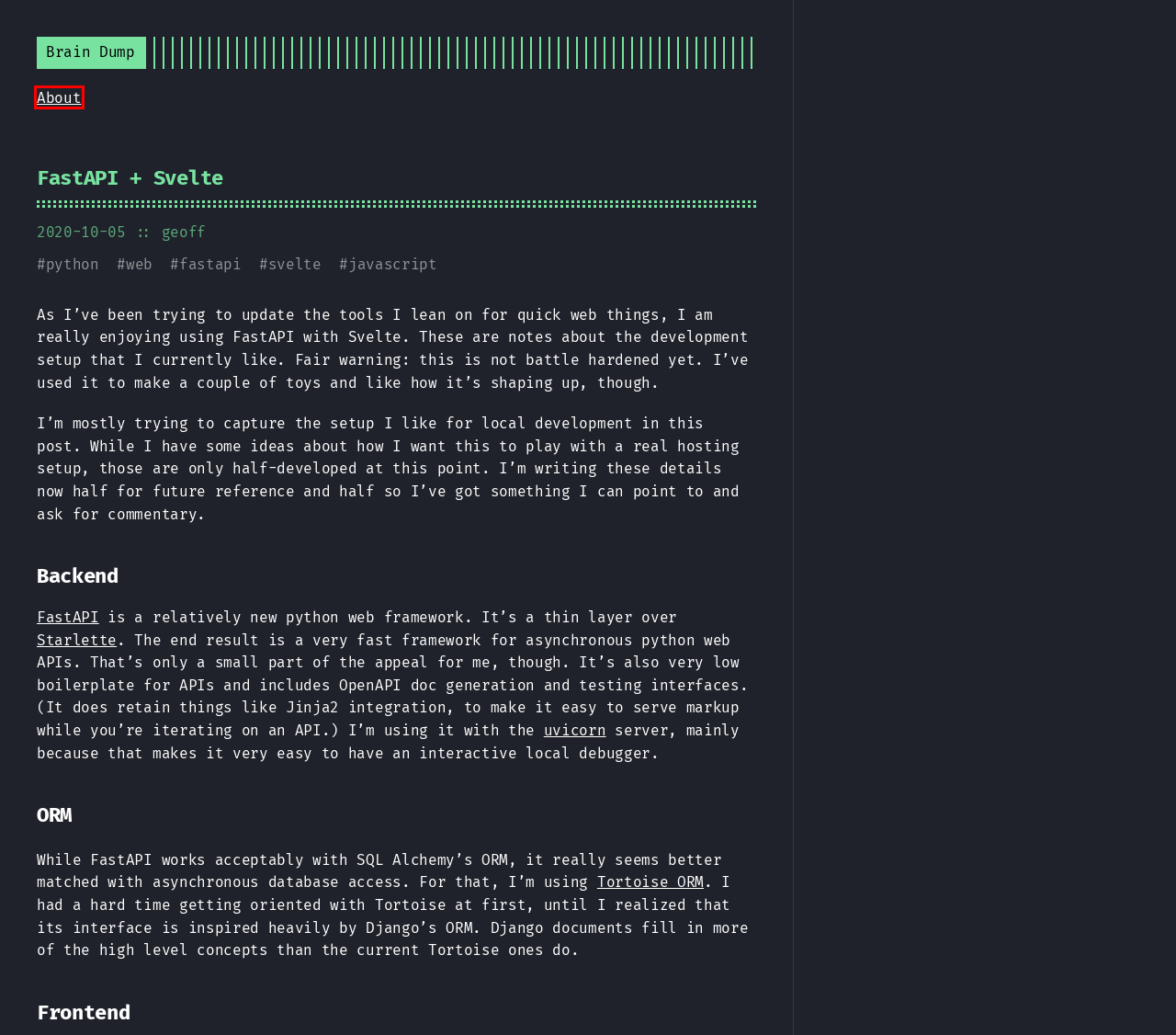A screenshot of a webpage is given, featuring a red bounding box around a UI element. Please choose the webpage description that best aligns with the new webpage after clicking the element in the bounding box. These are the descriptions:
A. FastAPI
B. Svelte - IntelliJ IDEs Plugin | Marketplace
C. The Premier Business Directories in the U.S. — Tortoise ORM Project  documentation
D. fastapi :: Brain Dump — Geoff's Technical Notebook
E. Uvicorn
F. Tuxedo Puppy Heavy Industries
G. svelte :: Brain Dump — Geoff's Technical Notebook
H. javascript :: Brain Dump — Geoff's Technical Notebook

F